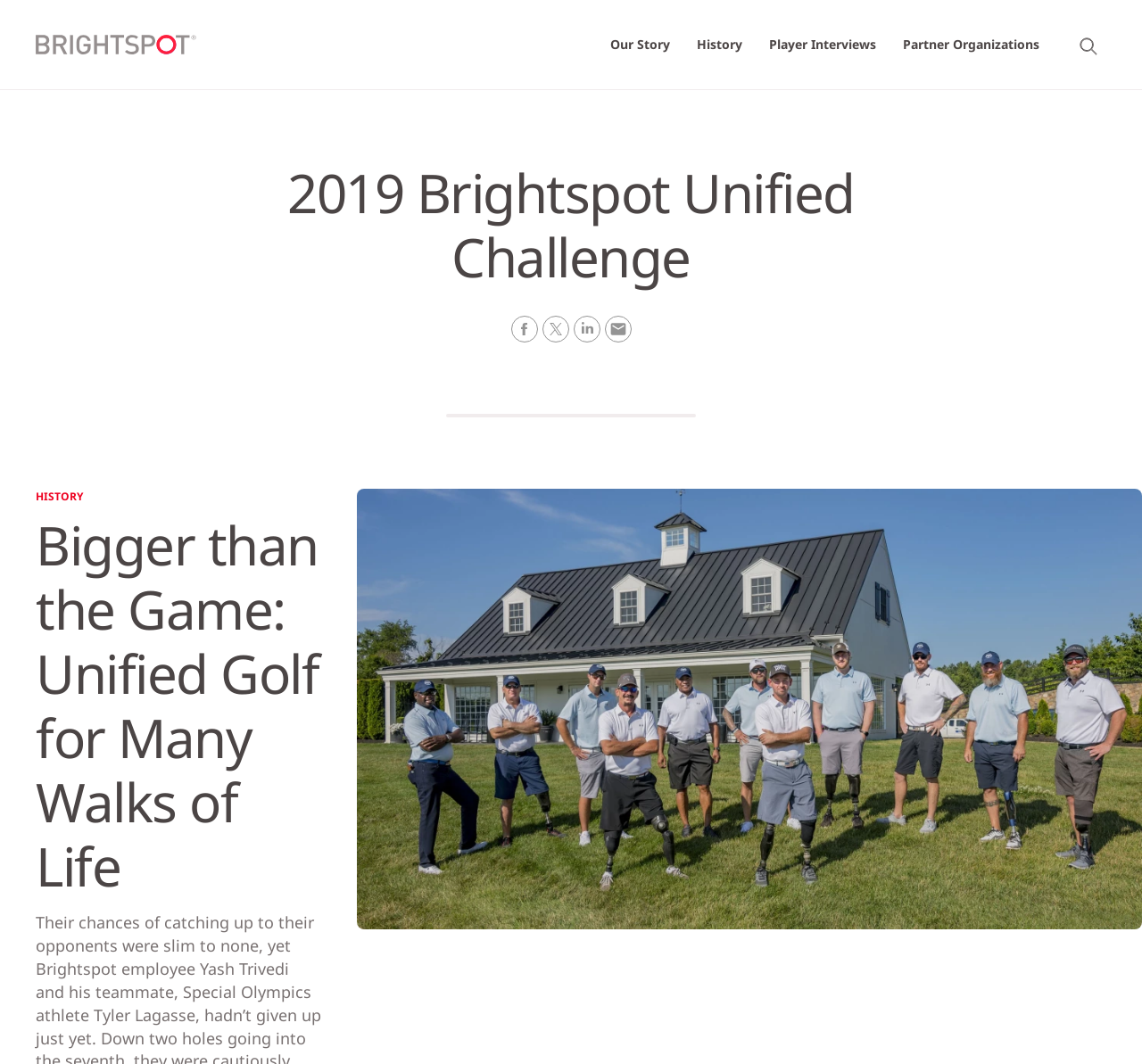Please answer the following question using a single word or phrase: 
What is the orientation of the separator?

horizontal